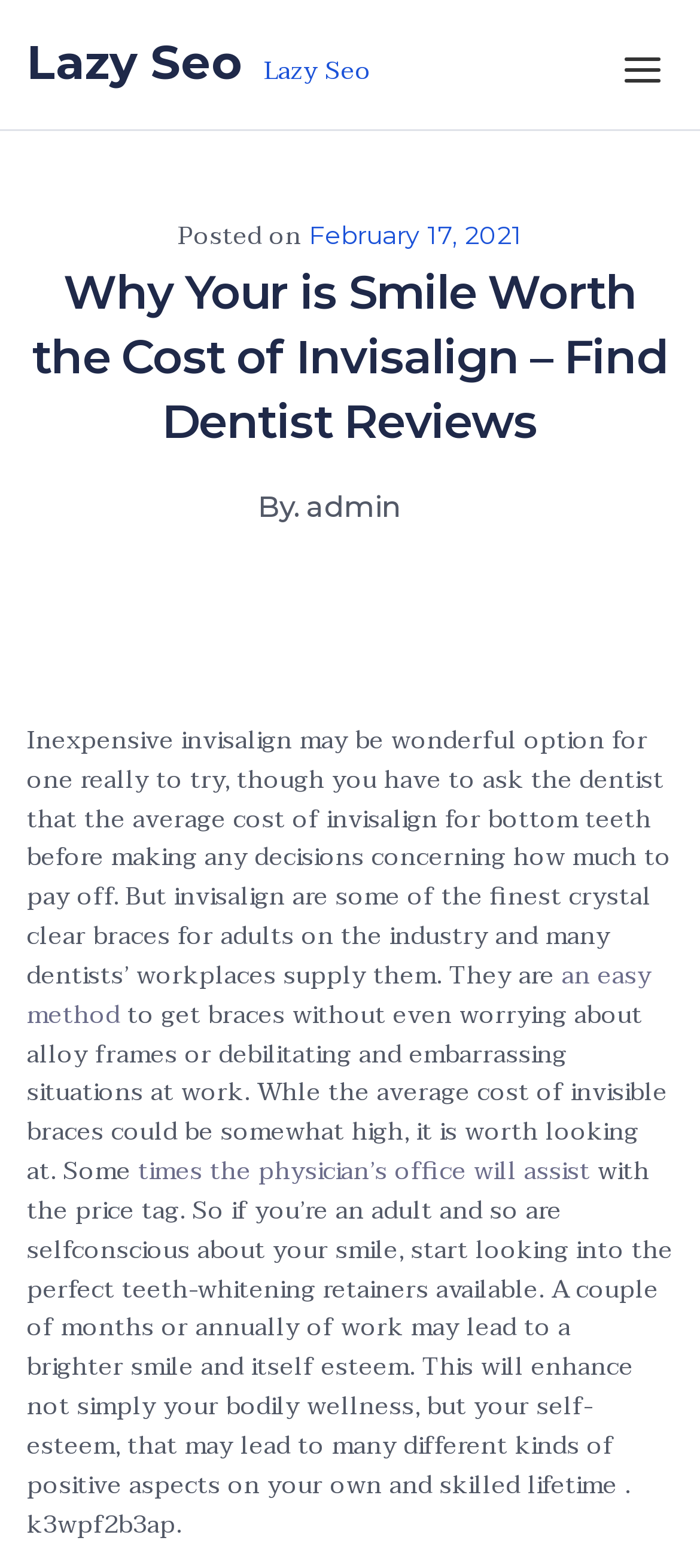What is mentioned as an alternative to alloy frames?
From the screenshot, supply a one-word or short-phrase answer.

Crystal clear braces